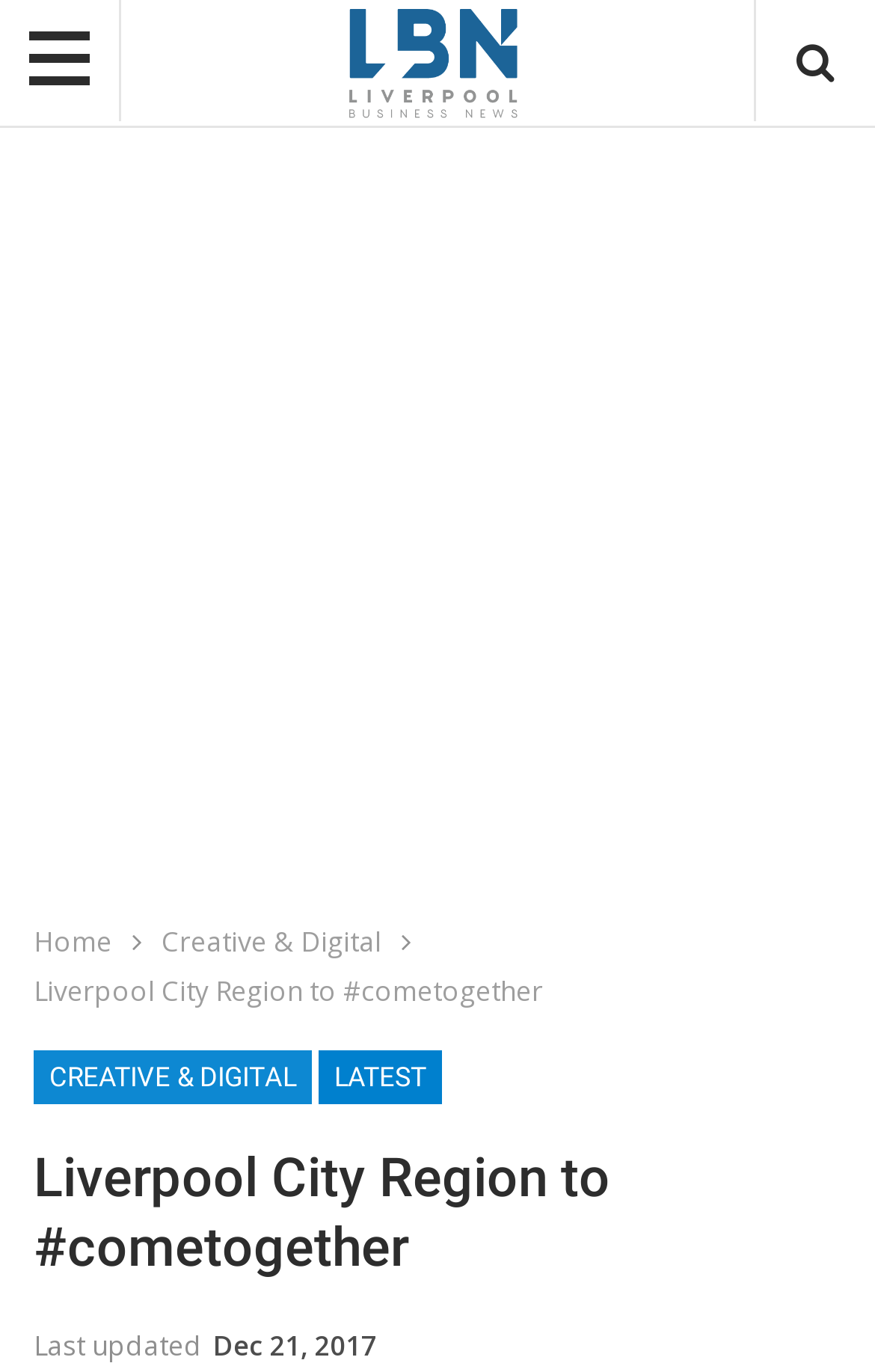What is the purpose of the event mentioned in the article?
Give a single word or phrase answer based on the content of the image.

To come together